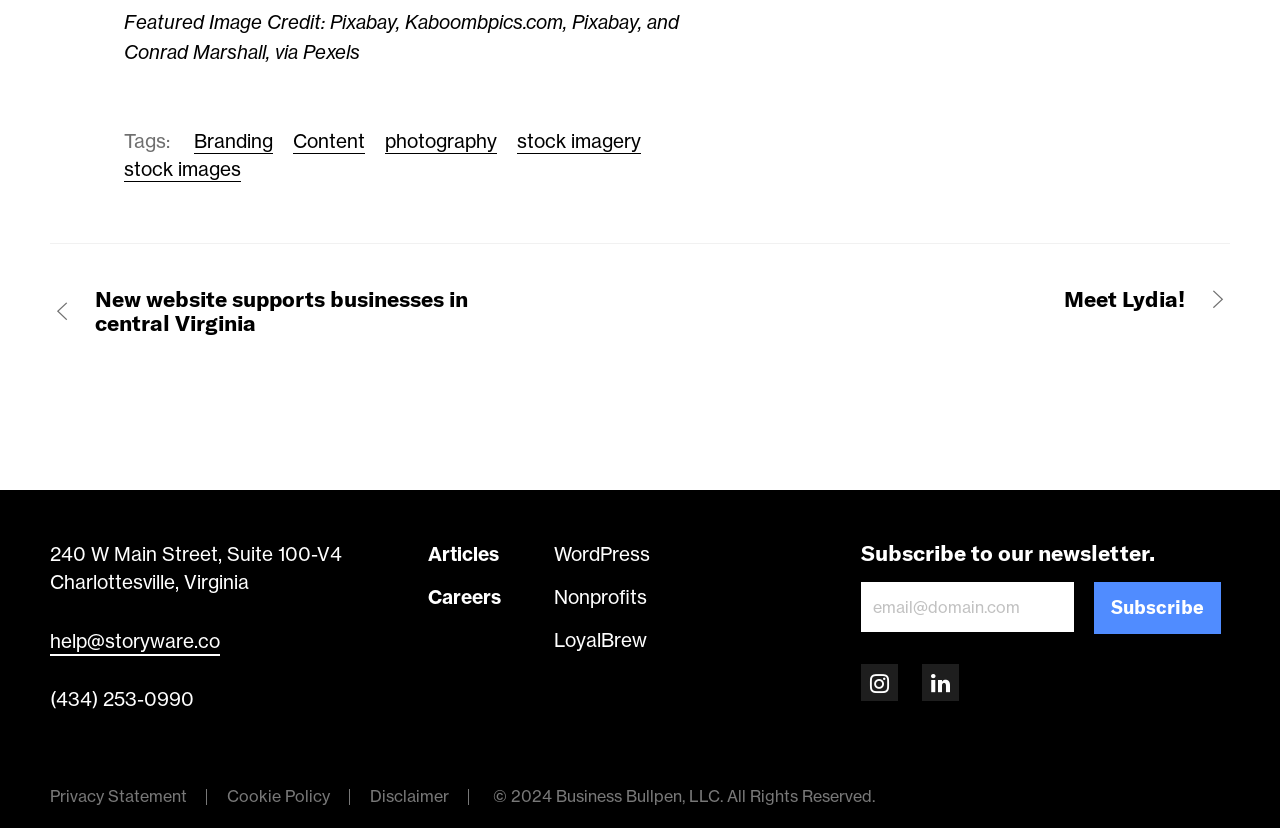Give the bounding box coordinates for the element described as: "Branding".

[0.151, 0.156, 0.213, 0.186]